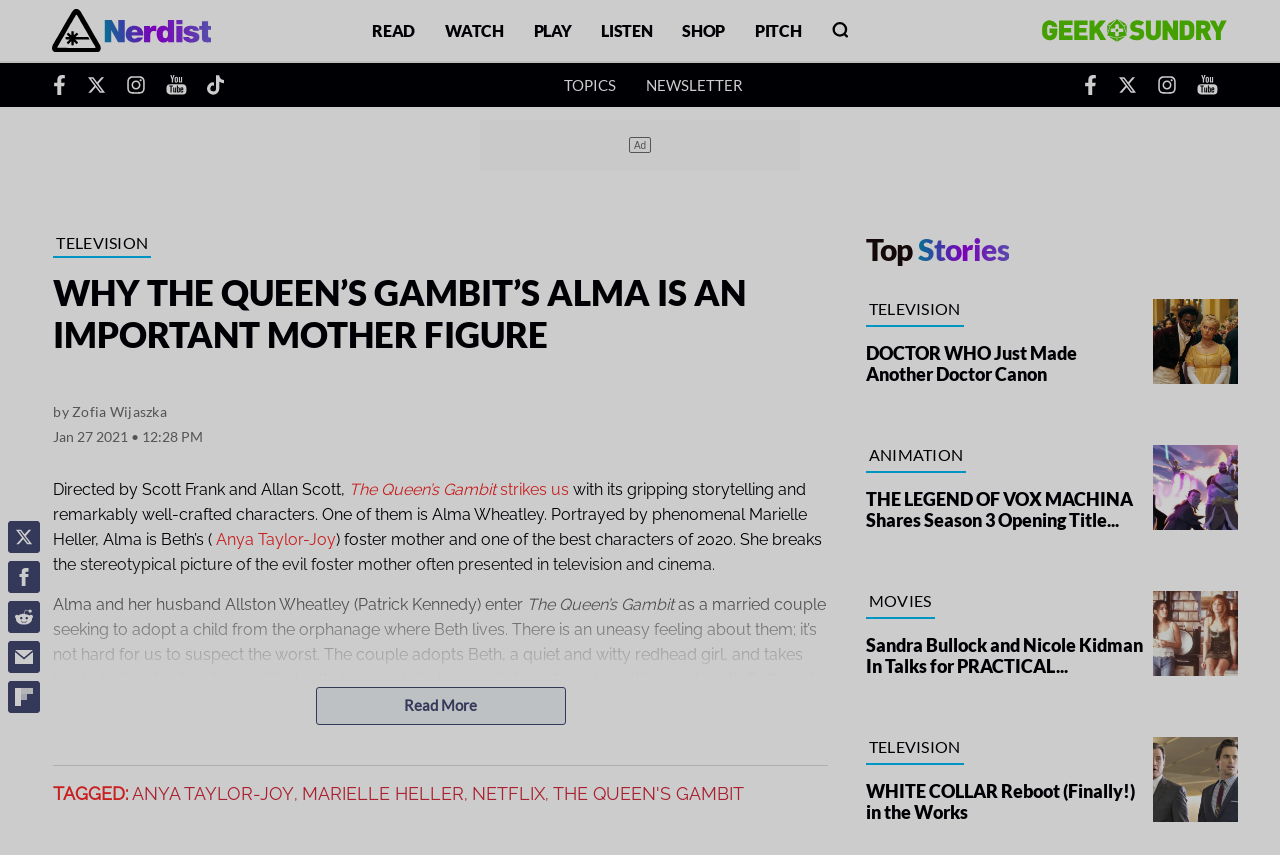Find the bounding box coordinates of the element's region that should be clicked in order to follow the given instruction: "Share the article by Twitter". The coordinates should consist of four float numbers between 0 and 1, i.e., [left, top, right, bottom].

[0.006, 0.608, 0.031, 0.646]